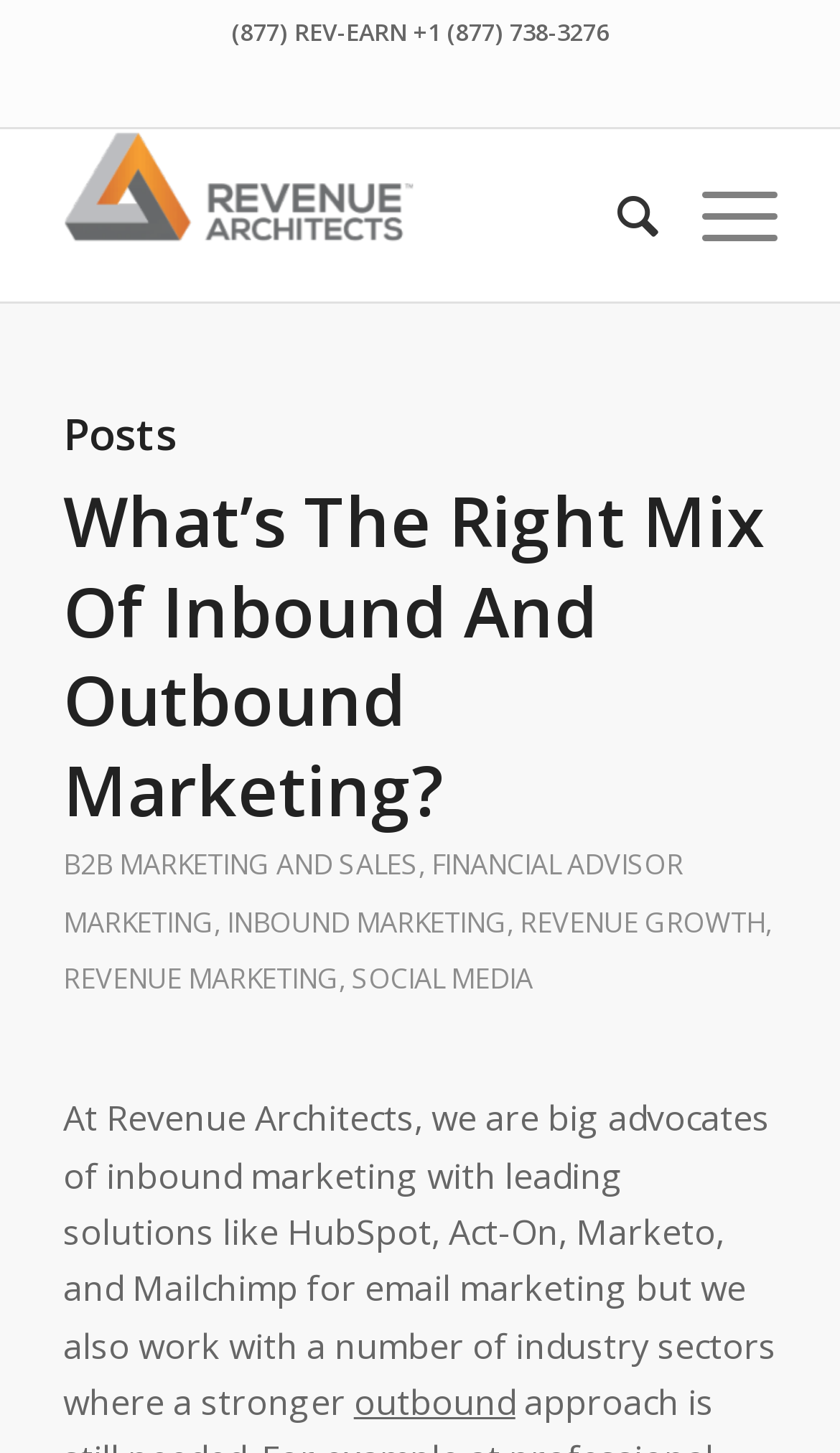What is the name of the consulting agency?
Look at the image and answer the question with a single word or phrase.

Revenue Architects